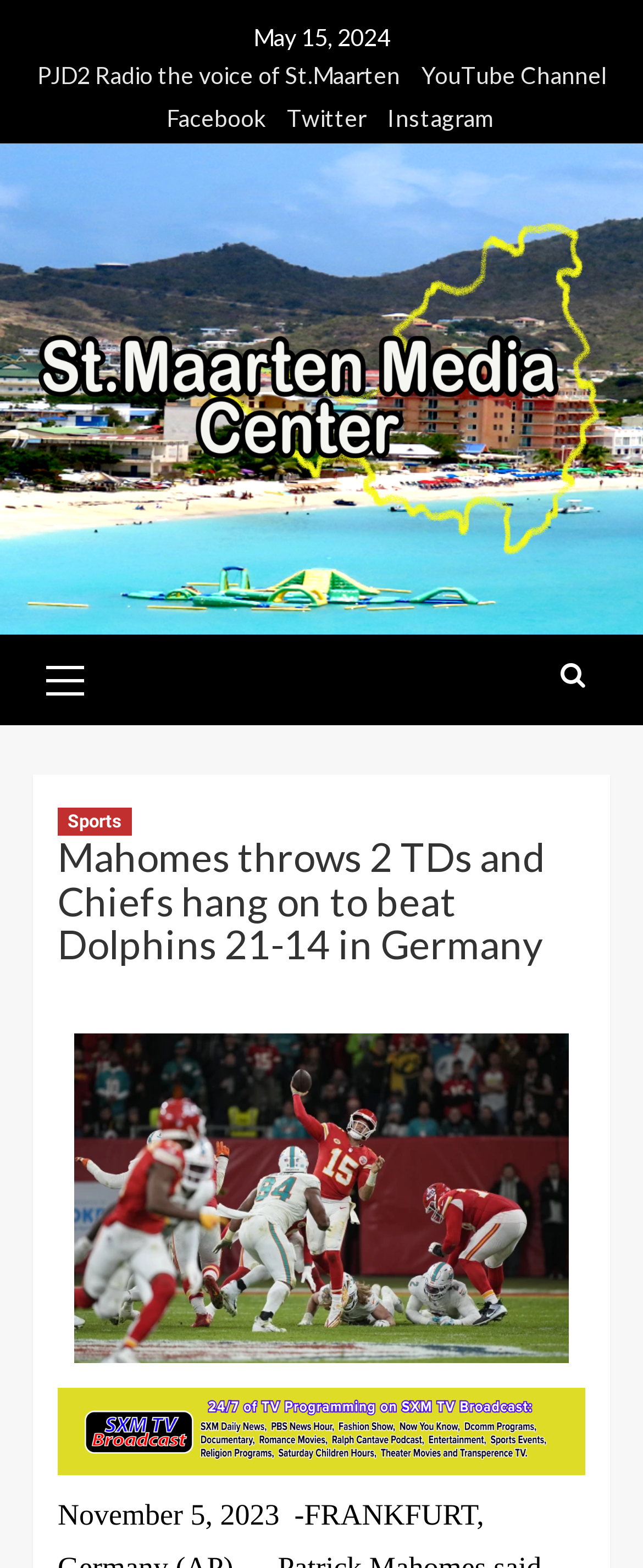Locate the bounding box coordinates of the clickable part needed for the task: "Click on the YouTube Channel link".

[0.629, 0.038, 0.942, 0.064]